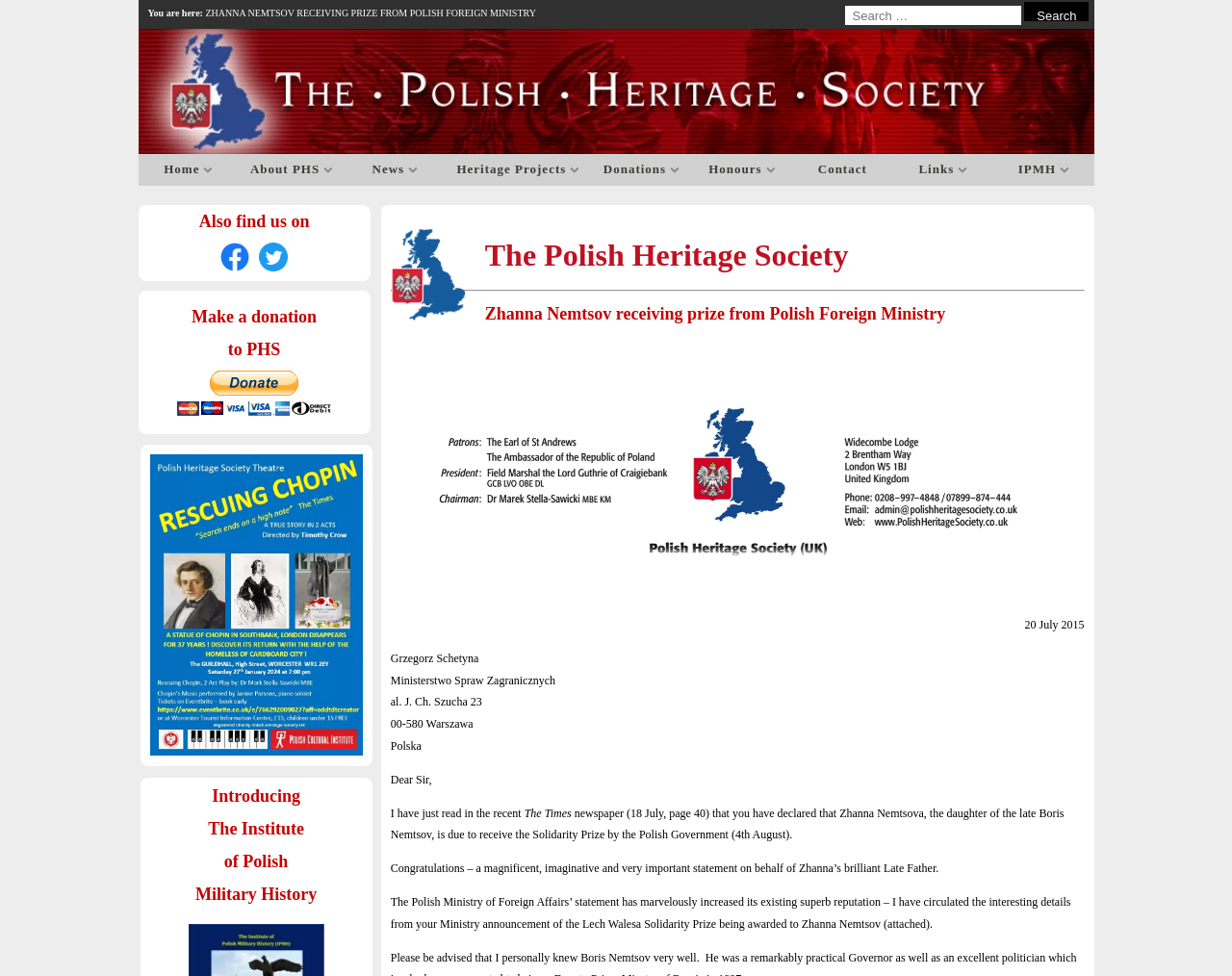Extract the main headline from the webpage and generate its text.

The Polish Heritage Society